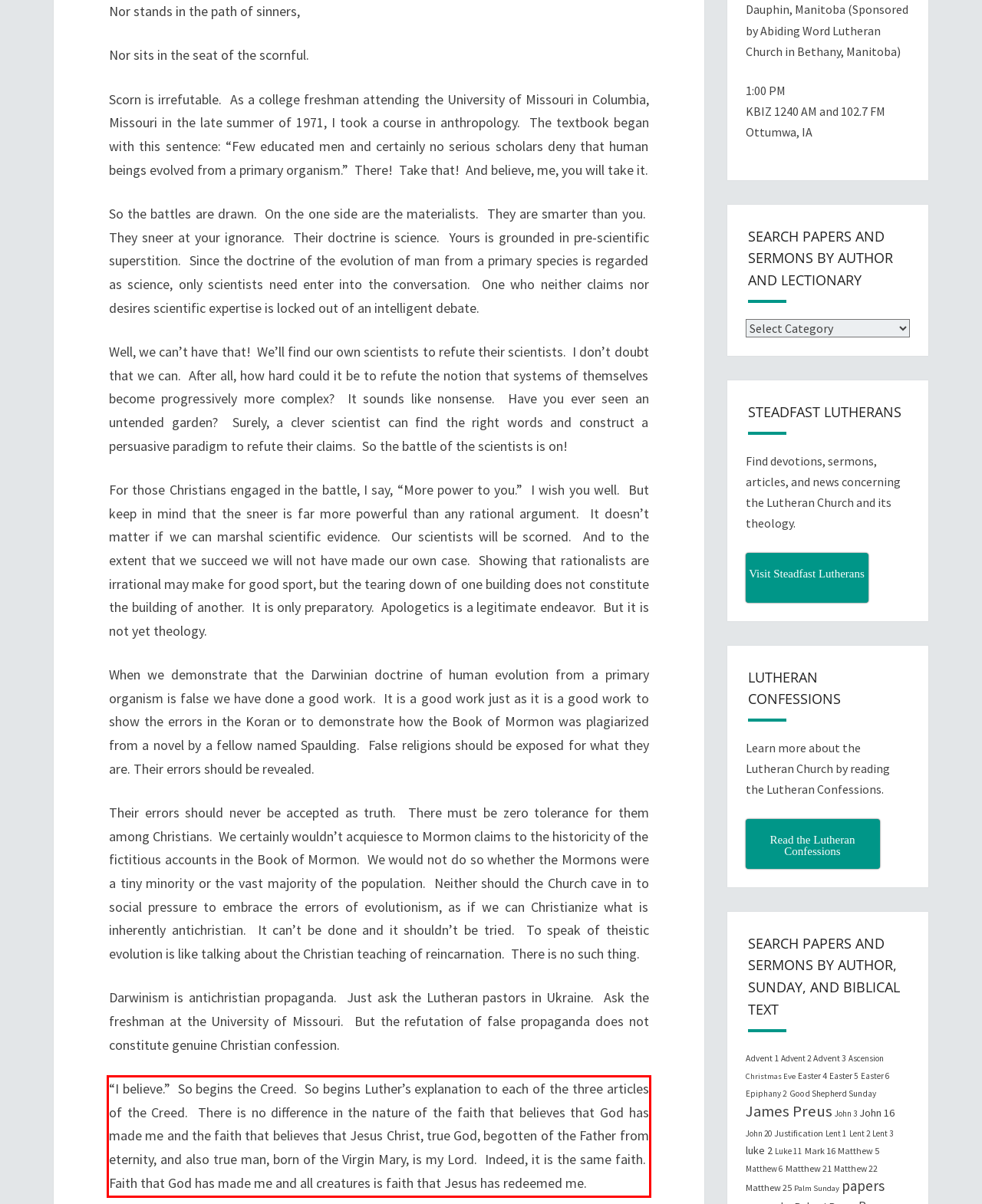Within the screenshot of a webpage, identify the red bounding box and perform OCR to capture the text content it contains.

“I believe.” So begins the Creed. So begins Luther’s explanation to each of the three articles of the Creed. There is no difference in the nature of the faith that believes that God has made me and the faith that believes that Jesus Christ, true God, begotten of the Father from eternity, and also true man, born of the Virgin Mary, is my Lord. Indeed, it is the same faith. Faith that God has made me and all creatures is faith that Jesus has redeemed me.